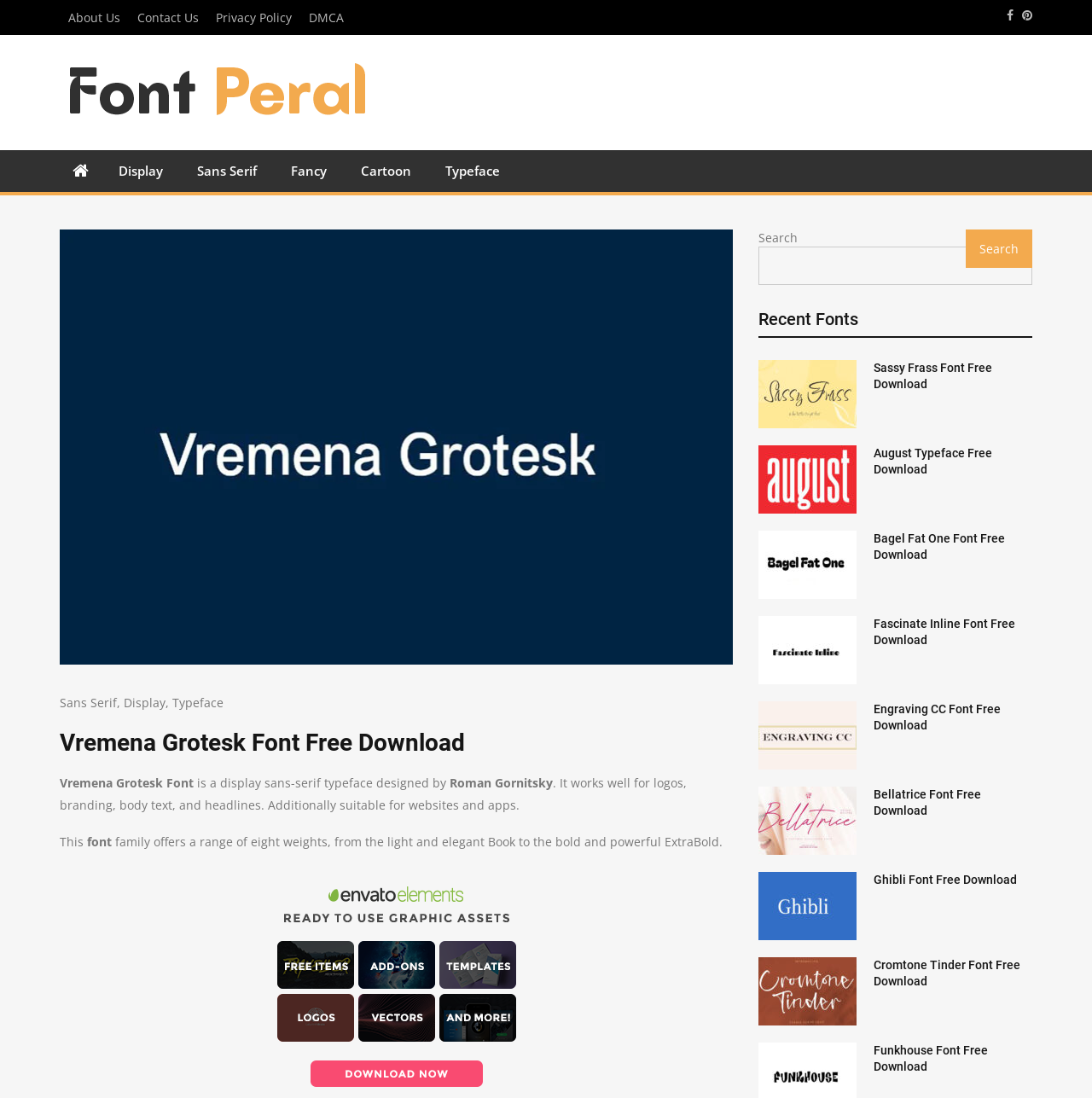Give a one-word or one-phrase response to the question:
What is the name of the designer of the Vremena Grotesk font?

Roman Gornitsky